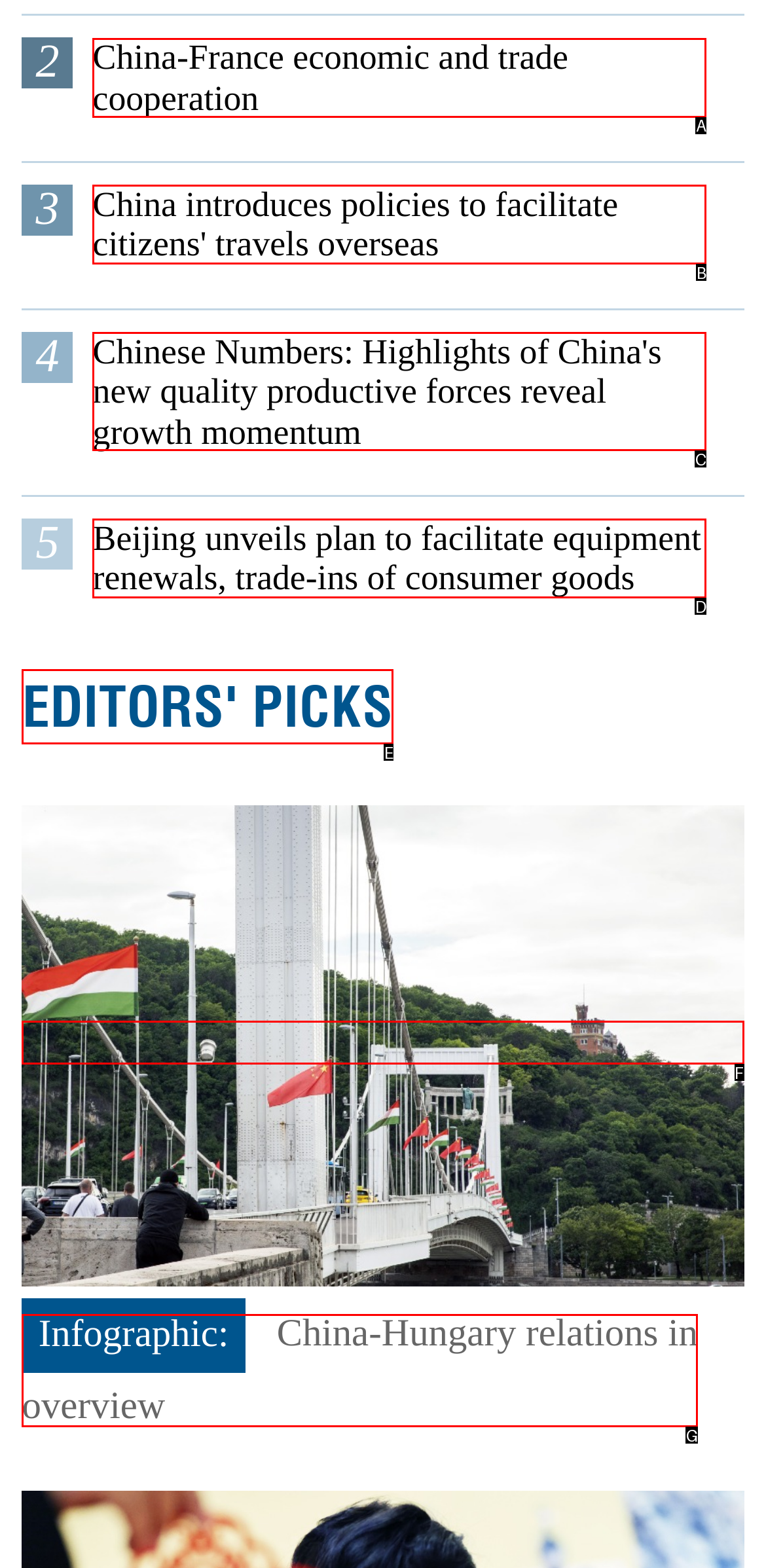Identify the UI element described as: China-Hungary relations in overview
Answer with the option's letter directly.

G